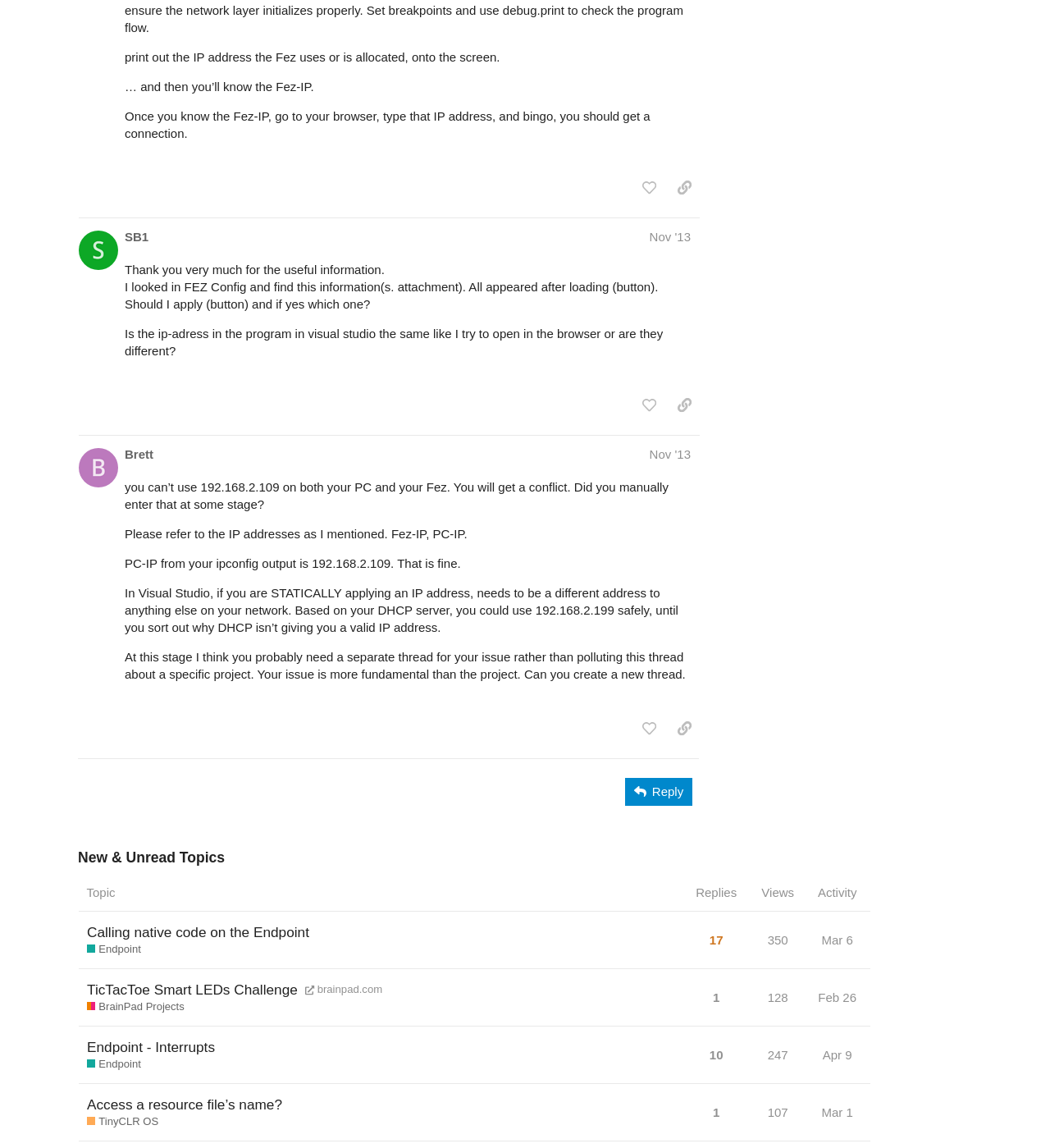Extract the bounding box coordinates of the UI element described: "Endpoint". Provide the coordinates in the format [left, top, right, bottom] with values ranging from 0 to 1.

[0.083, 0.921, 0.134, 0.934]